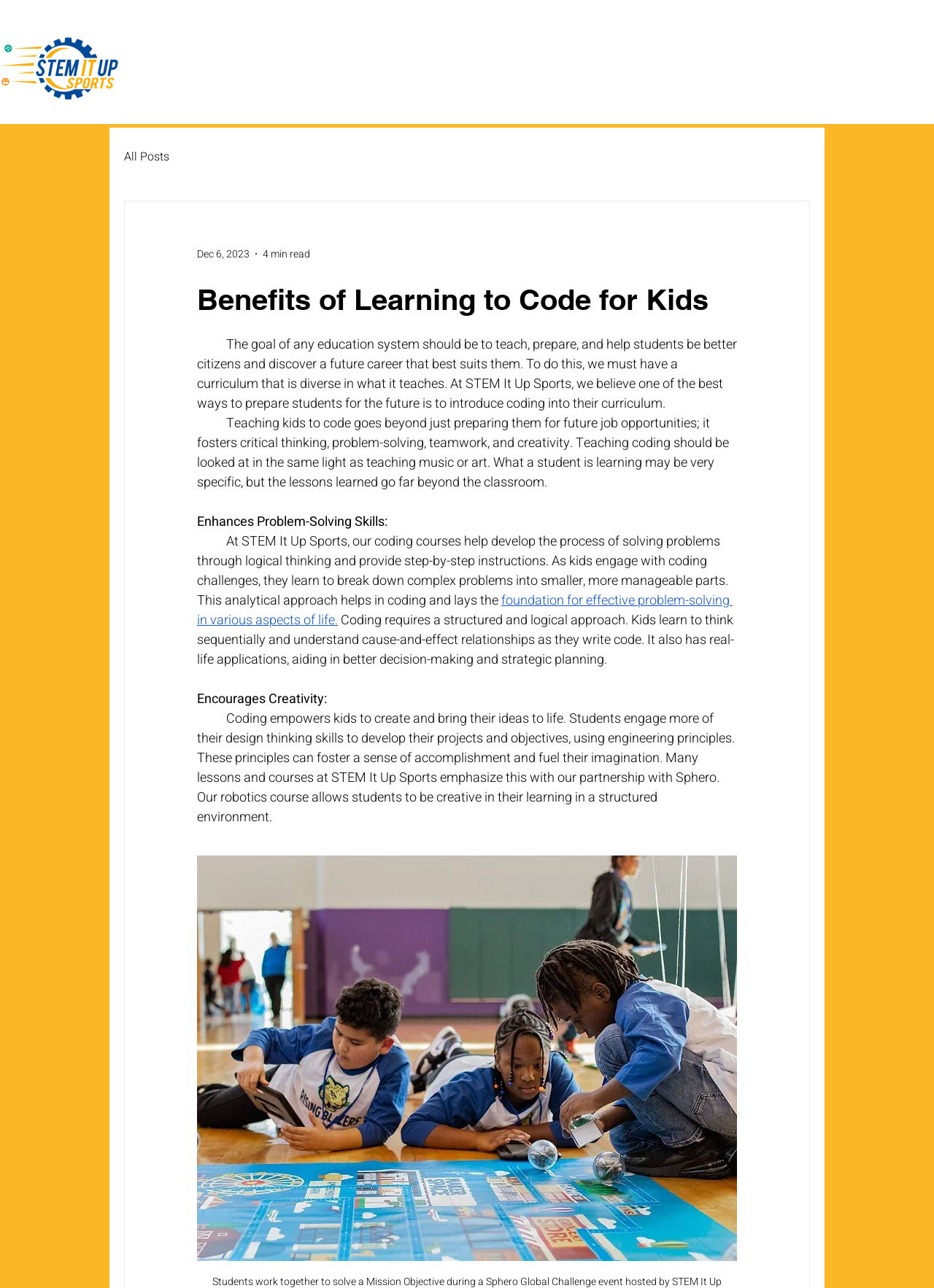Locate the bounding box of the UI element described by: "parent_node: AUTOMOTIVE" in the given webpage screenshot.

None